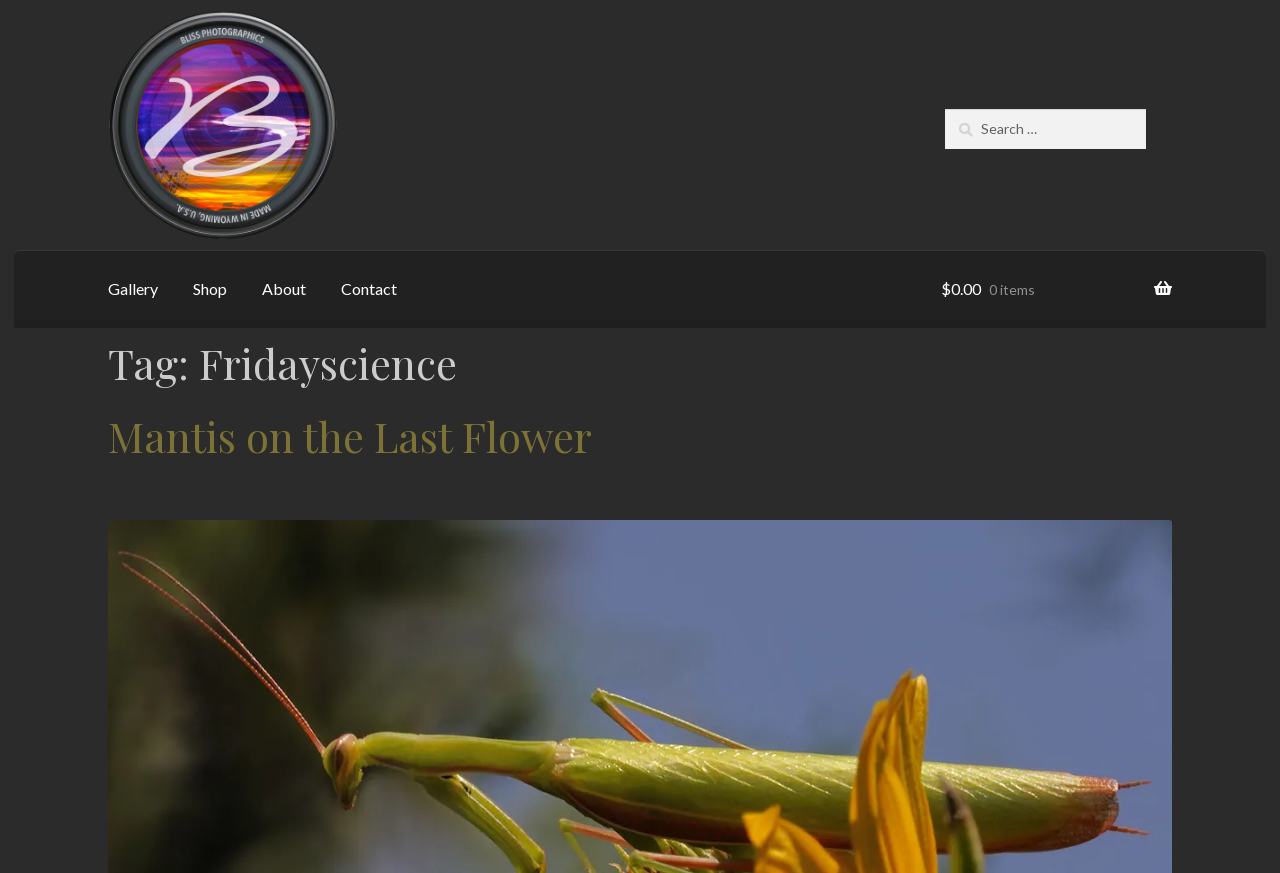Please find the bounding box coordinates of the element's region to be clicked to carry out this instruction: "Learn more about the mission".

None